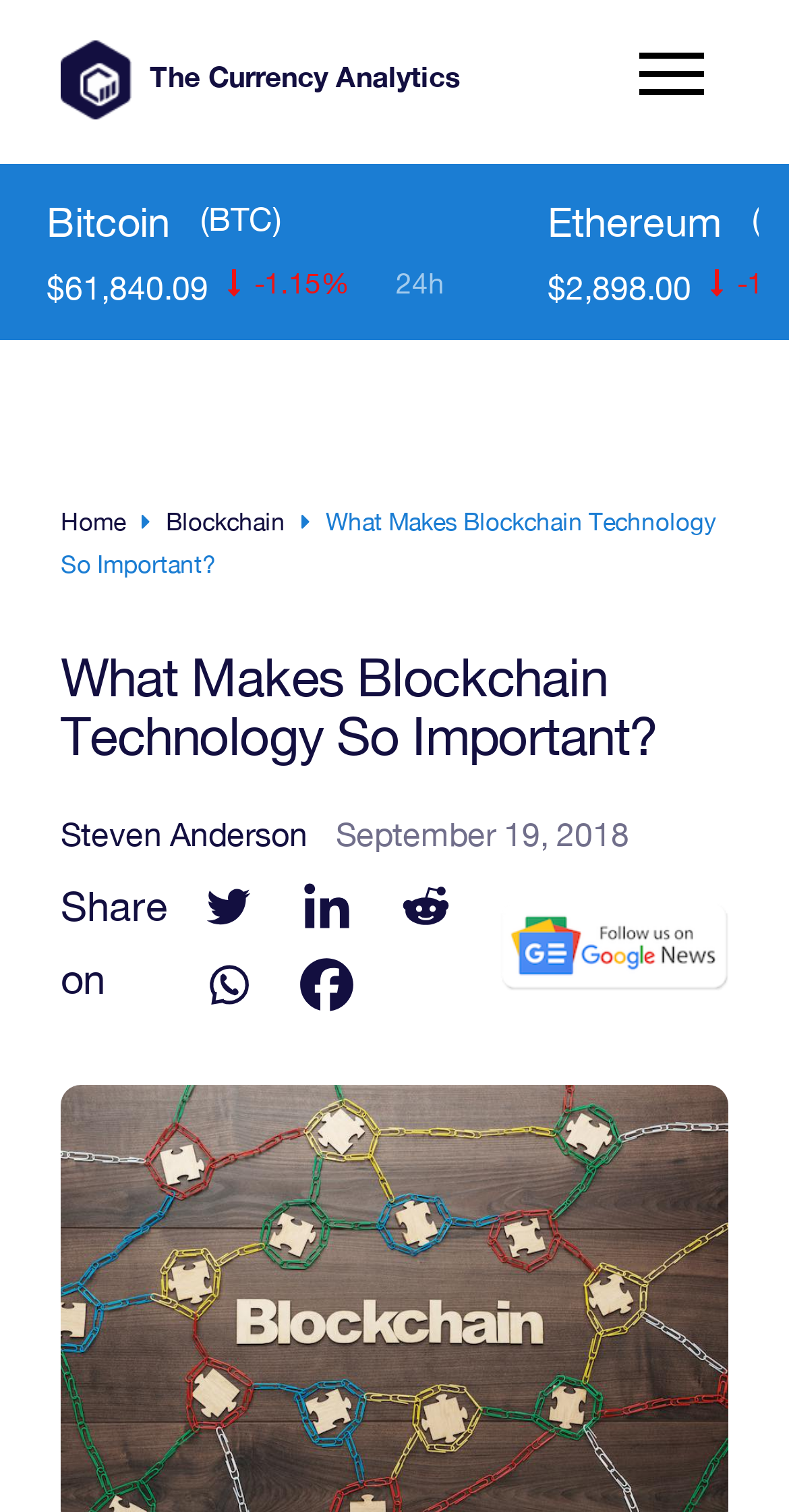Respond to the question below with a concise word or phrase:
When was the article 'What Makes Blockchain Technology So Important?' published?

September 19, 2018